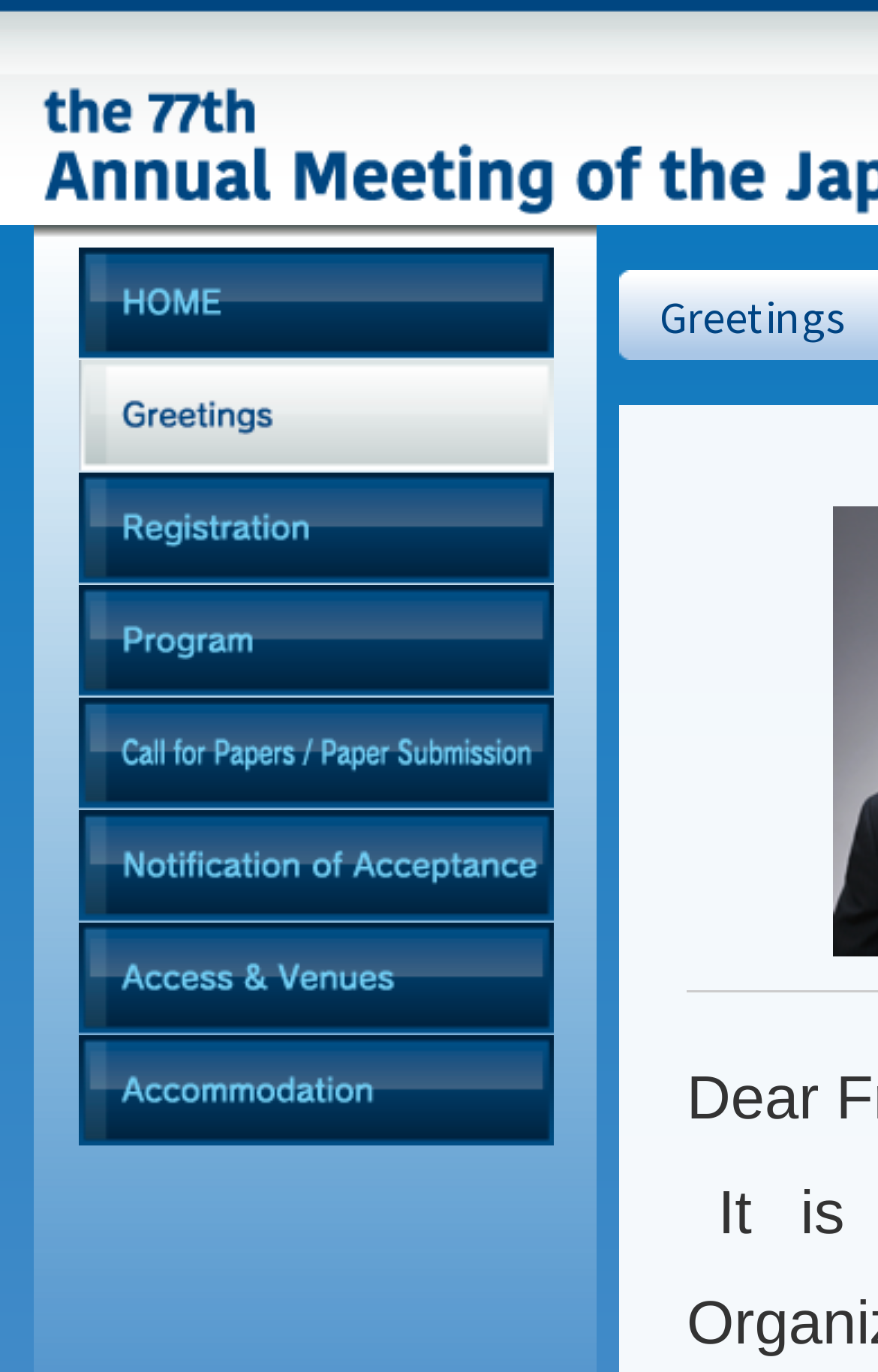Locate and extract the headline of this webpage.

the 77th Annual Meeting of the Japanese Orthodontic Society